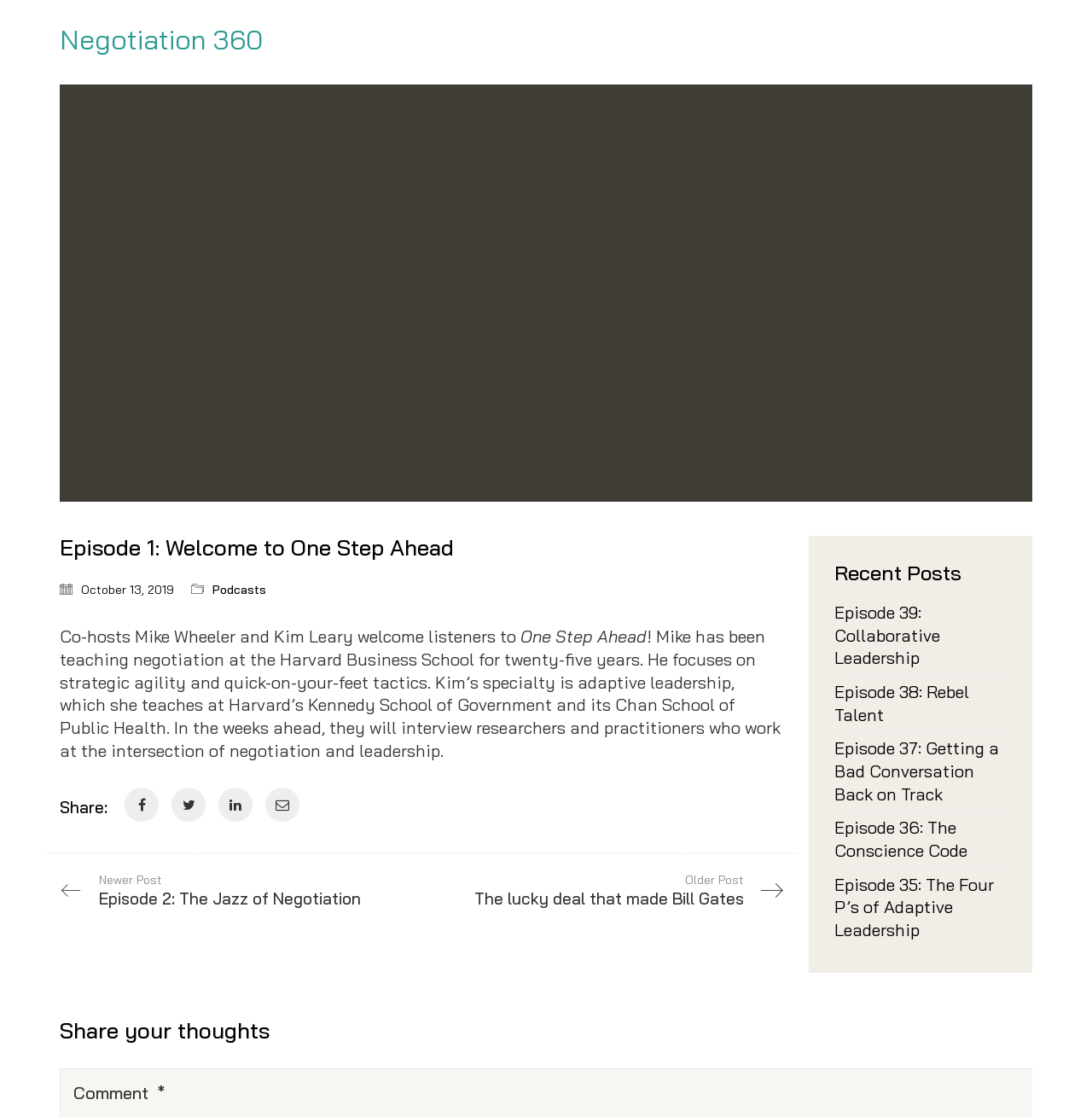Locate the bounding box coordinates of the UI element described by: "Episode 38: Rebel Talent". The bounding box coordinates should consist of four float numbers between 0 and 1, i.e., [left, top, right, bottom].

[0.764, 0.61, 0.922, 0.65]